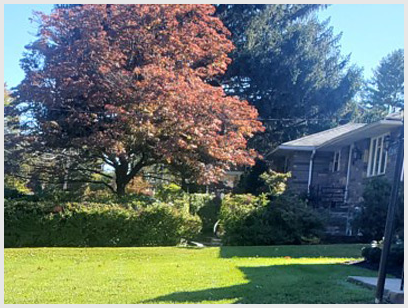What is the atmosphere of the outdoor space?
Look at the image and respond with a one-word or short-phrase answer.

Inviting